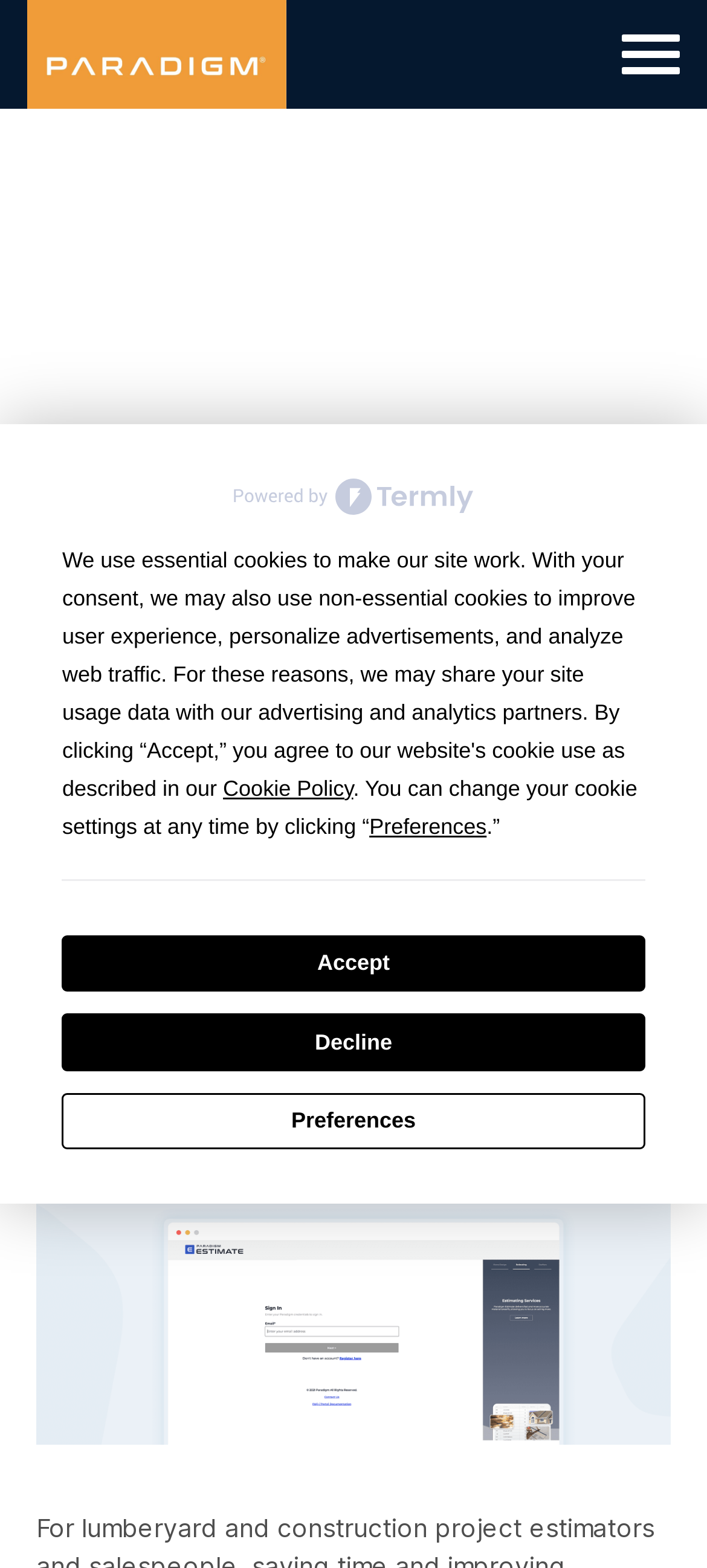Determine the bounding box coordinates of the element's region needed to click to follow the instruction: "Click the Paradigm Technology logo". Provide these coordinates as four float numbers between 0 and 1, formatted as [left, top, right, bottom].

[0.038, 0.0, 0.406, 0.069]